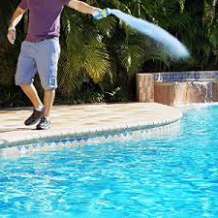Please answer the following question using a single word or phrase: 
What is the purpose of the tool in the person's hand?

Cleaning the pool